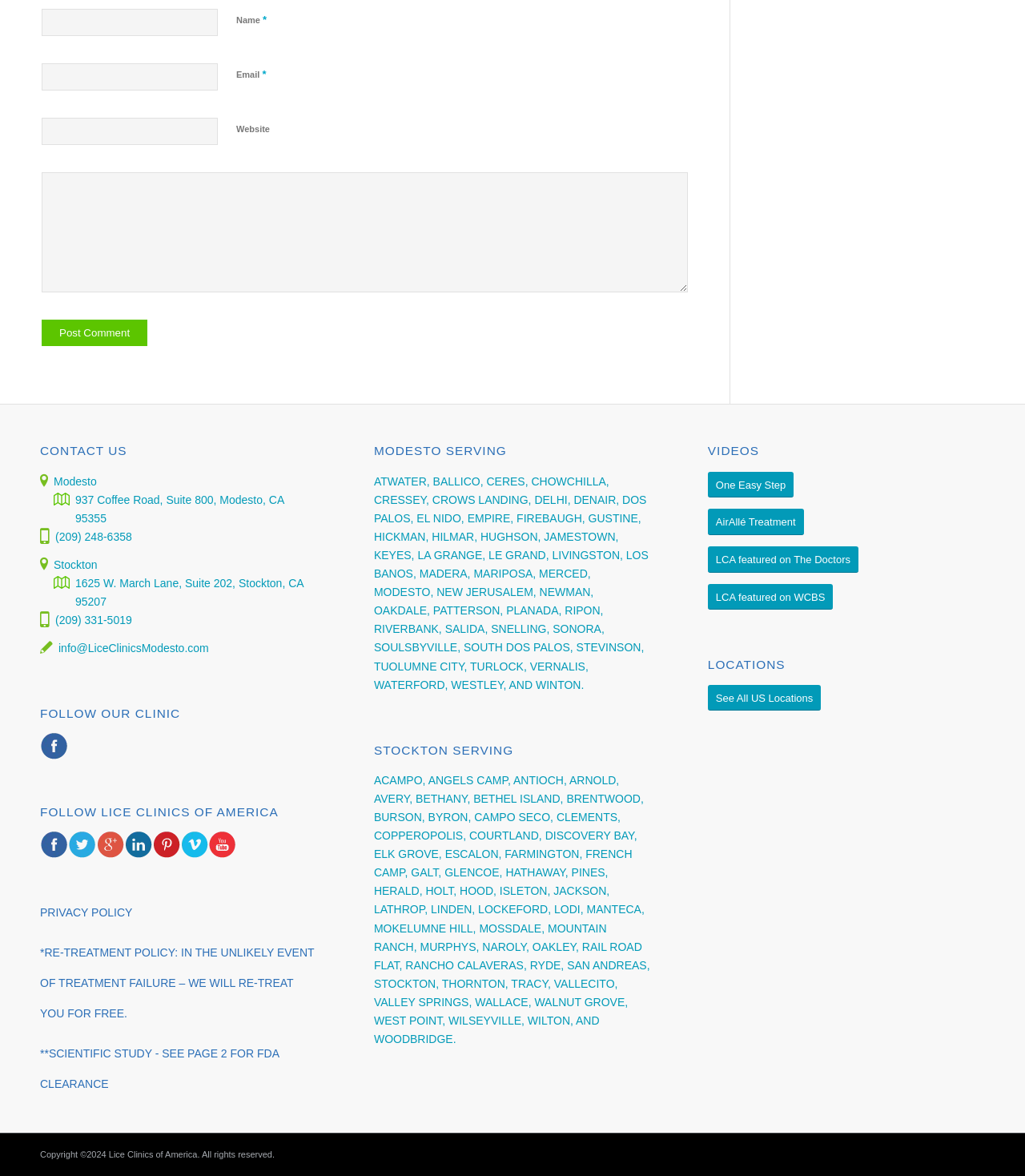What is the clinic's re-treatment policy?
Can you offer a detailed and complete answer to this question?

The clinic's re-treatment policy is stated in the 'PRIVACY POLICY *RE-TREATMENT POLICY...' heading, which says that in the unlikely event of treatment failure, they will re-treat users for free.